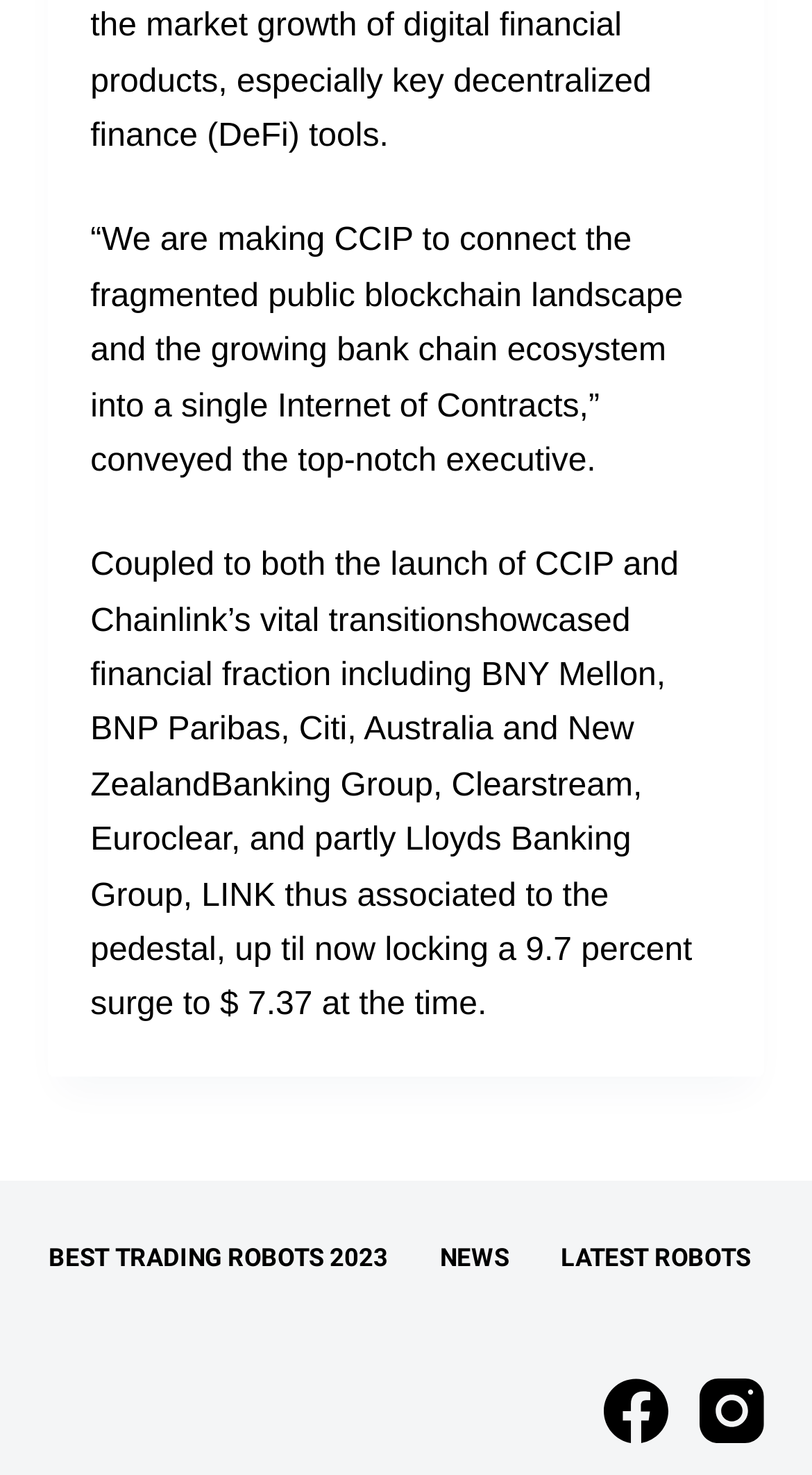Give the bounding box coordinates for this UI element: "parent_node: Share this page: title="Print"". The coordinates should be four float numbers between 0 and 1, arranged as [left, top, right, bottom].

None